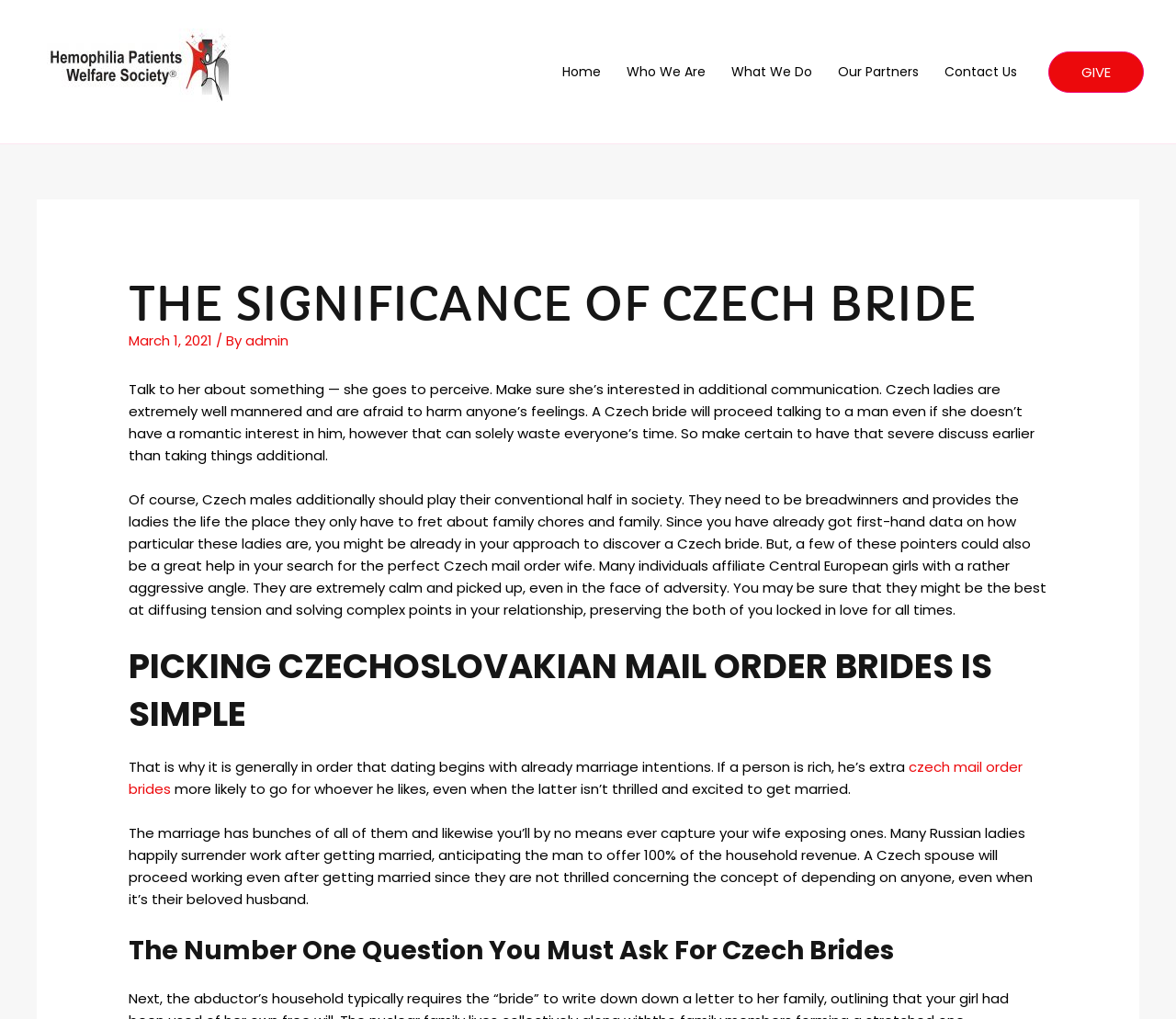For the following element description, predict the bounding box coordinates in the format (top-left x, top-left y, bottom-right x, bottom-right y). All values should be floating point numbers between 0 and 1. Description: czech mail order brides

[0.109, 0.743, 0.87, 0.784]